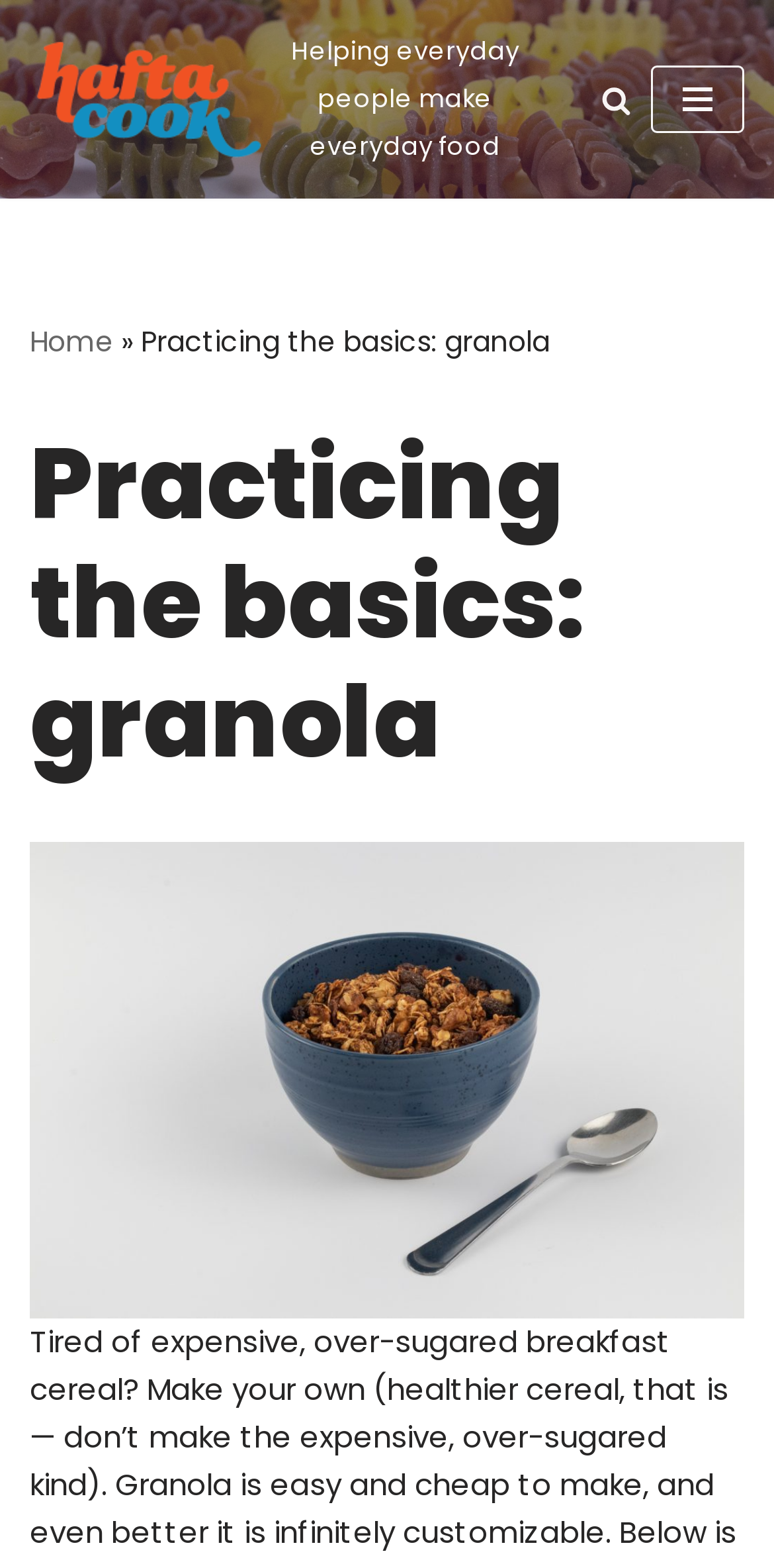Is there a search function on the website?
Could you give a comprehensive explanation in response to this question?

I found a link element with the text 'Search' and an accompanying image, indicating that there is a search function on the website.